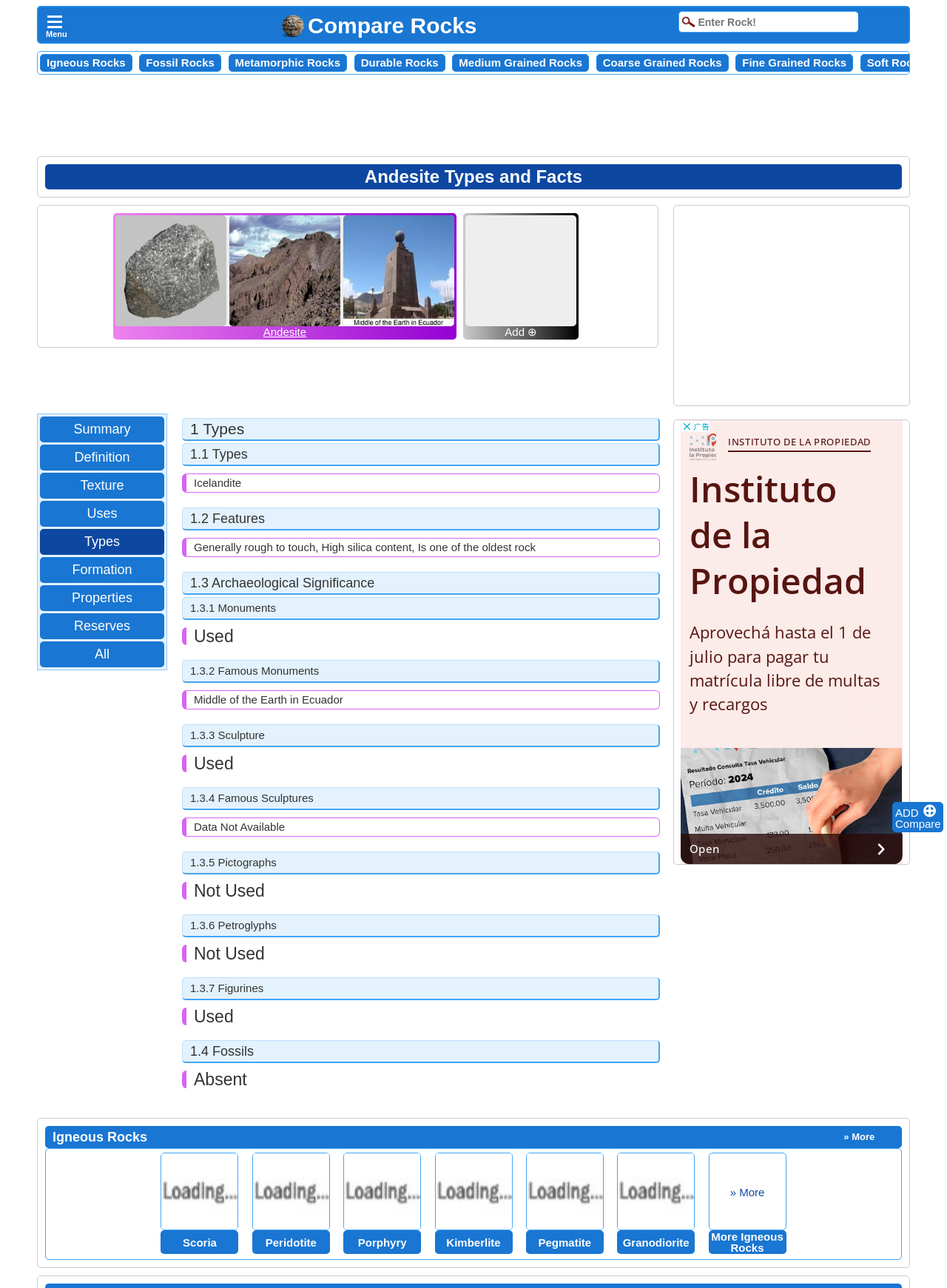Find the bounding box coordinates of the area that needs to be clicked in order to achieve the following instruction: "Enter rock name". The coordinates should be specified as four float numbers between 0 and 1, i.e., [left, top, right, bottom].

[0.717, 0.009, 0.906, 0.025]